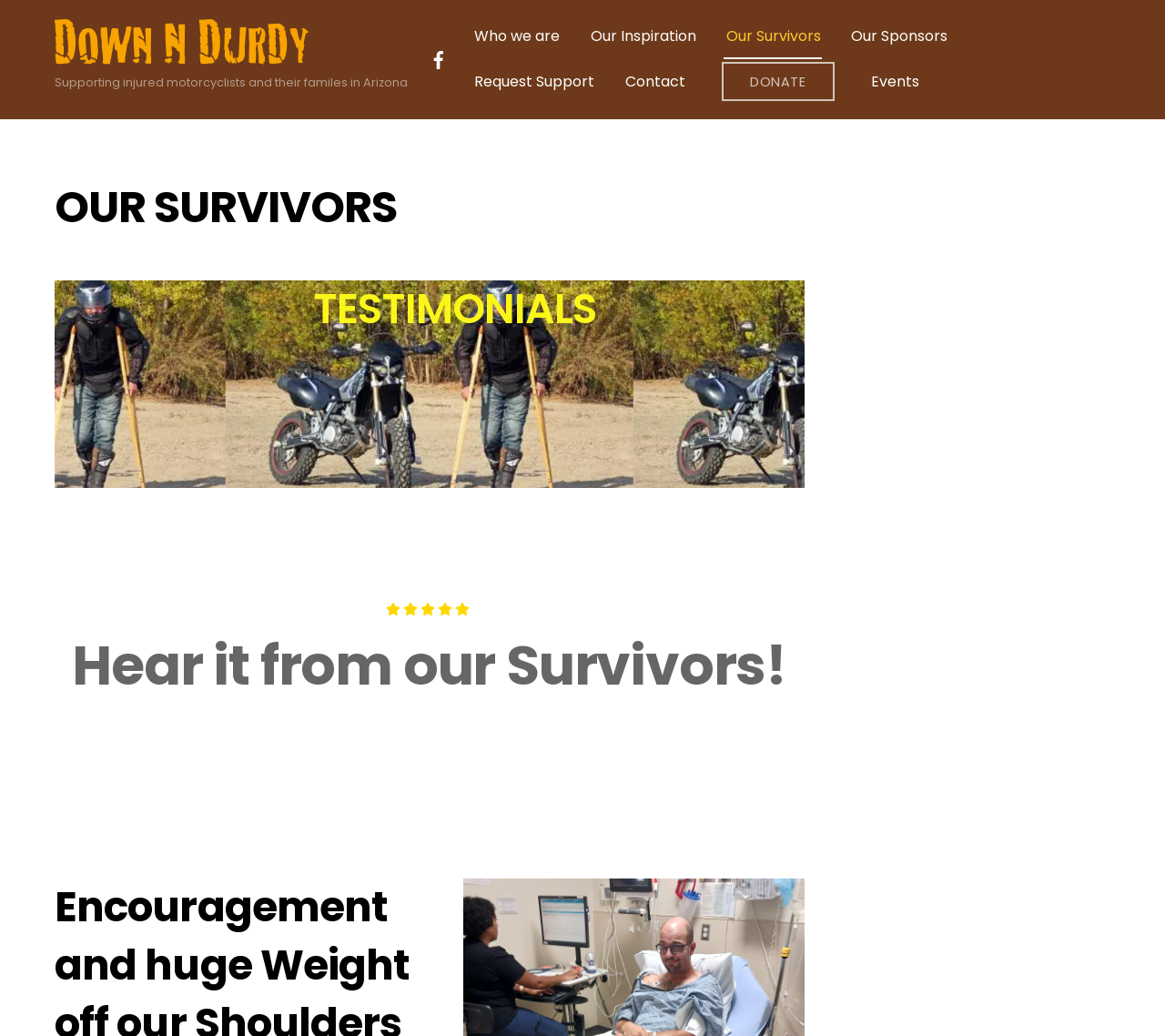Please provide a short answer using a single word or phrase for the question:
What is the organization's main focus?

Injured motorcyclists